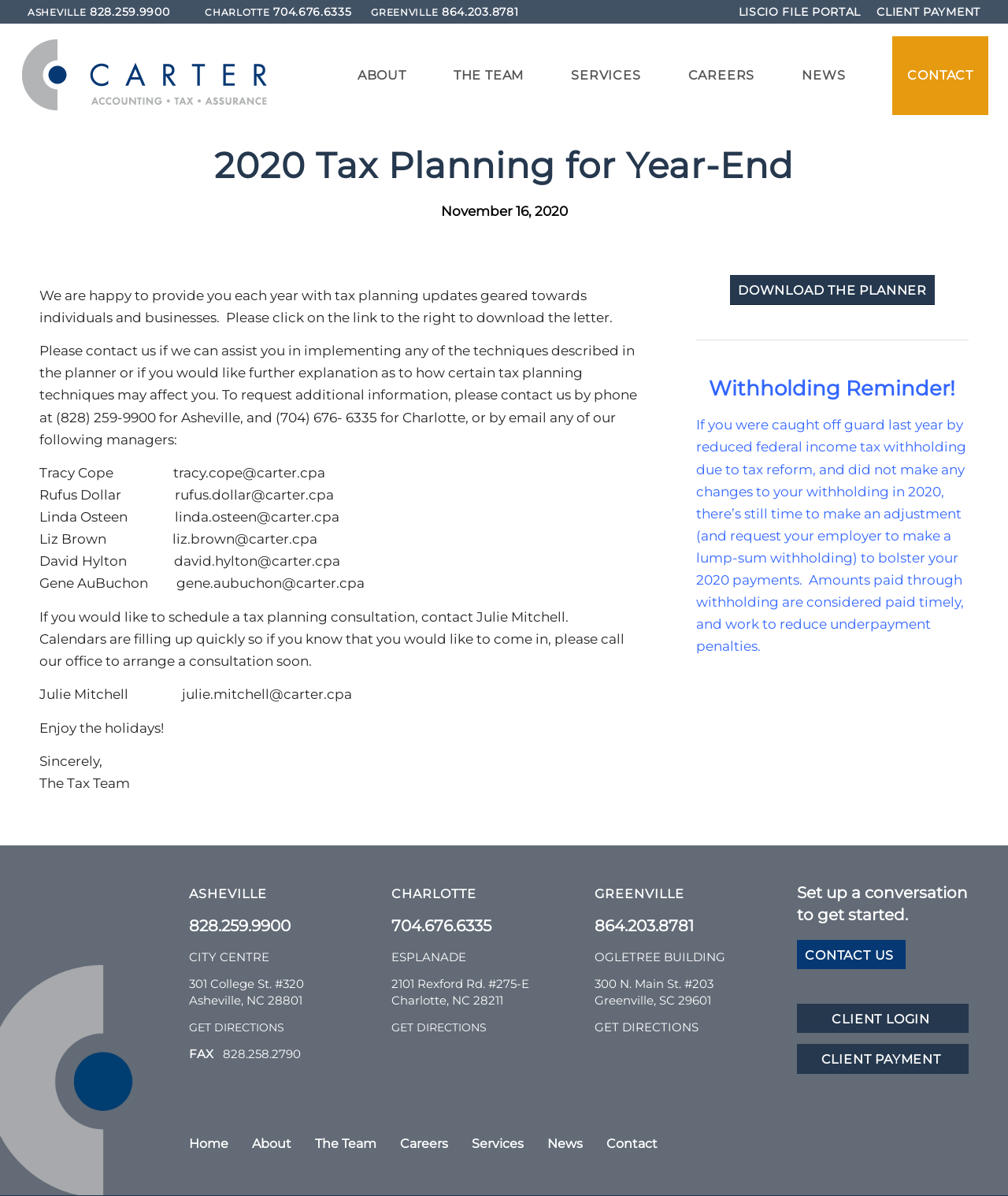Identify the bounding box coordinates of the clickable region necessary to fulfill the following instruction: "Get directions to our Asheville location". The bounding box coordinates should be four float numbers between 0 and 1, i.e., [left, top, right, bottom].

[0.188, 0.853, 0.282, 0.865]